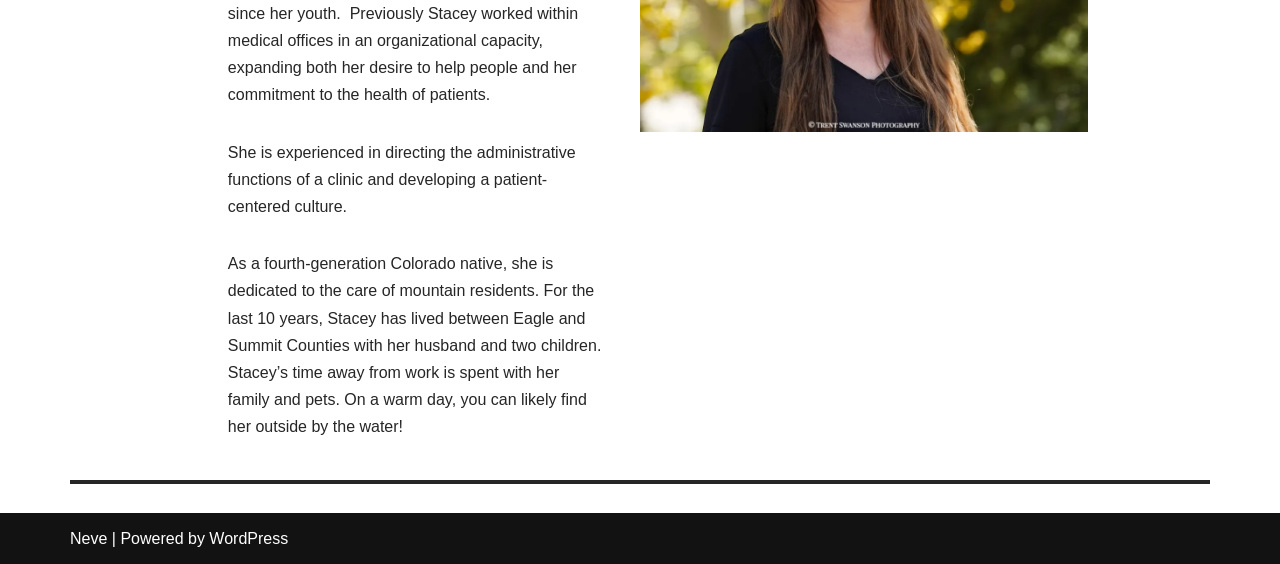Provide a one-word or brief phrase answer to the question:
What is Stacey's profession?

Clinic administrator